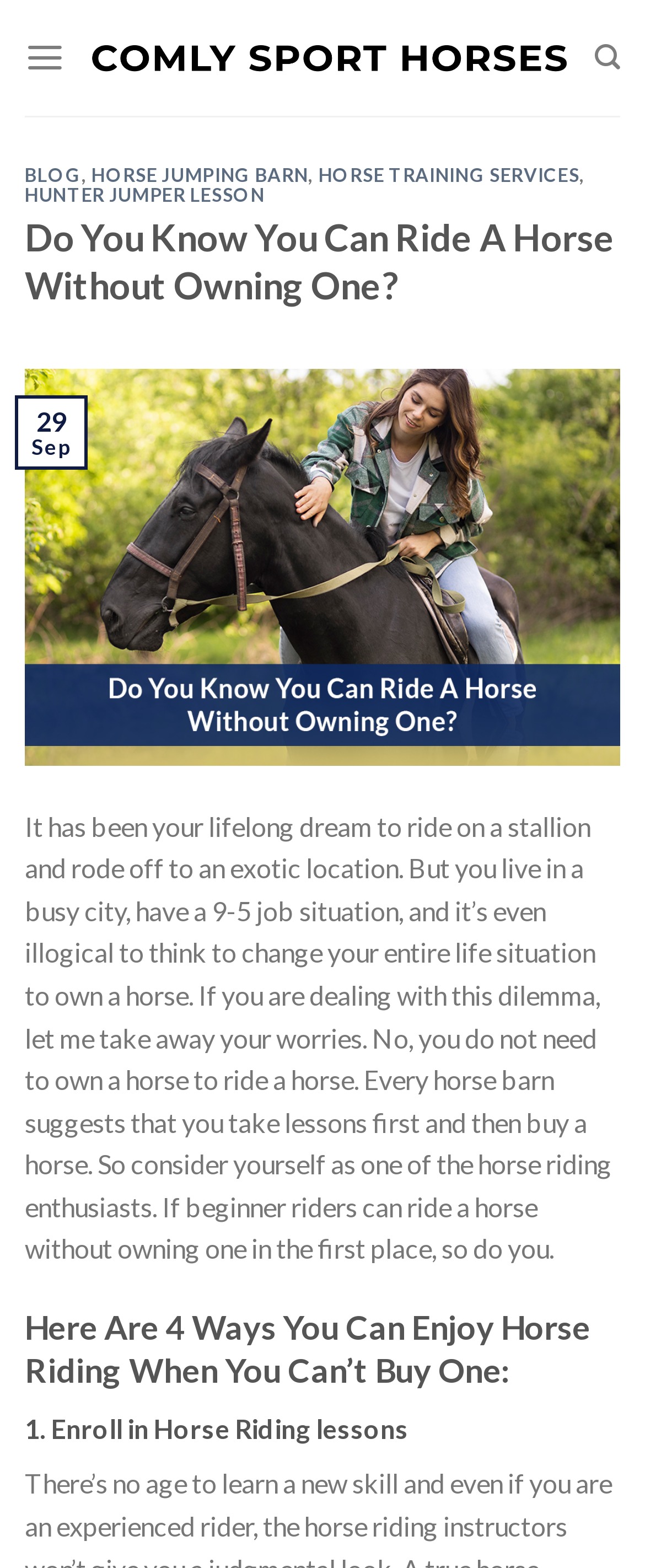What is the date of the article?
Answer the question with detailed information derived from the image.

The date of the article can be found in the section below the main heading, where there are two static text elements displaying '29' and 'Sep'.